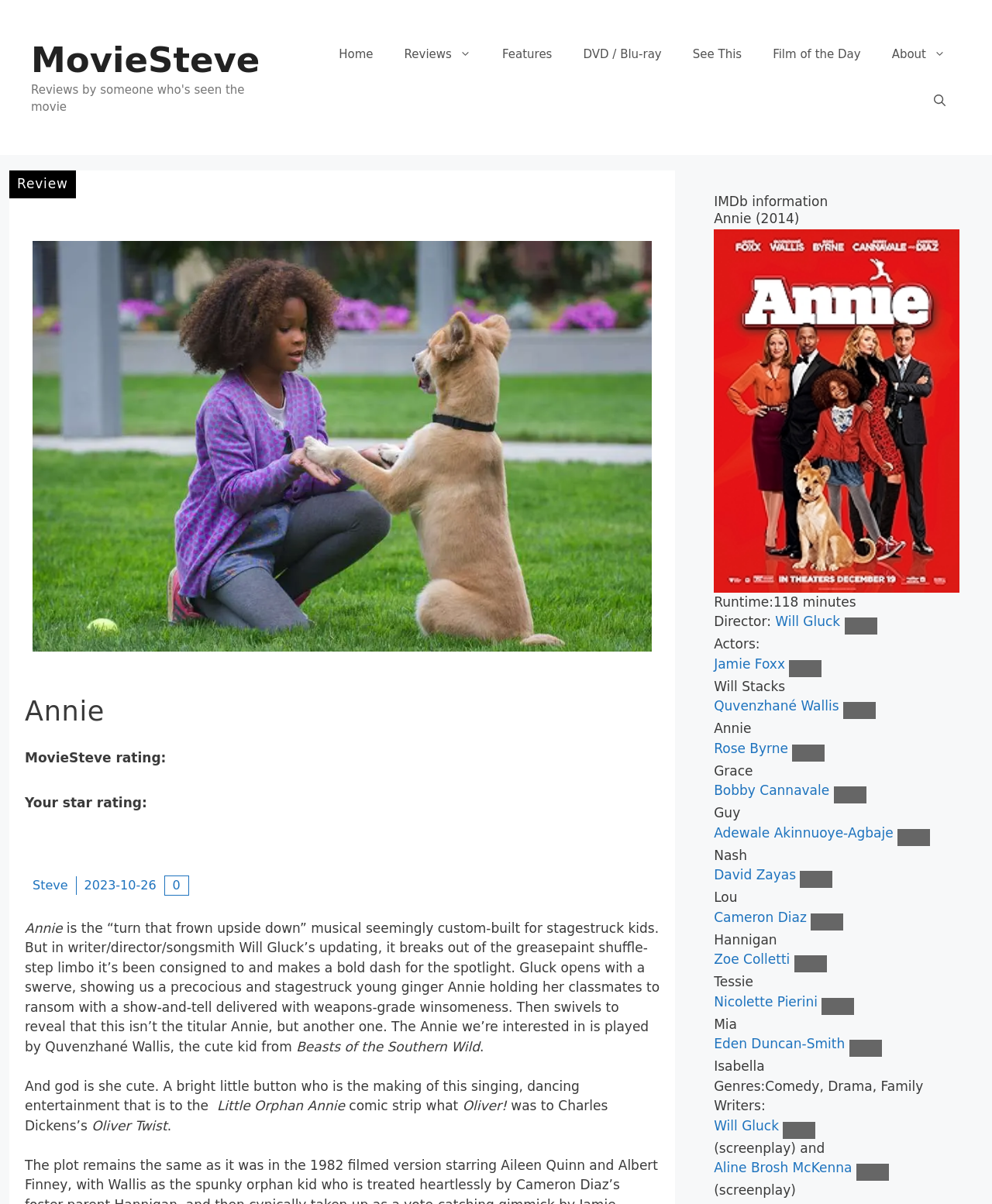Answer this question using a single word or a brief phrase:
What is the runtime of the movie?

118 minutes